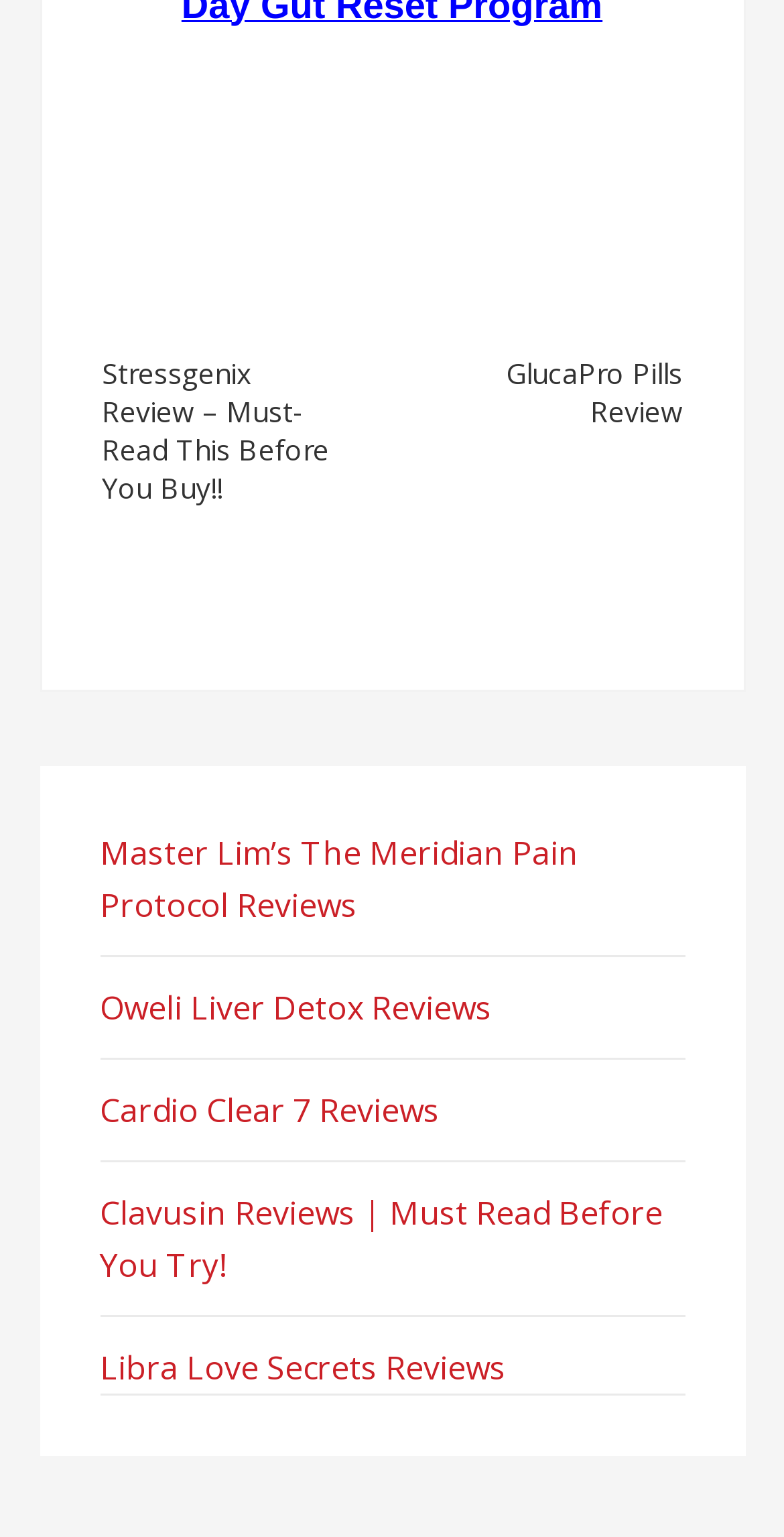Respond to the question below with a single word or phrase:
What is the first post navigation link?

Stressgenix Review